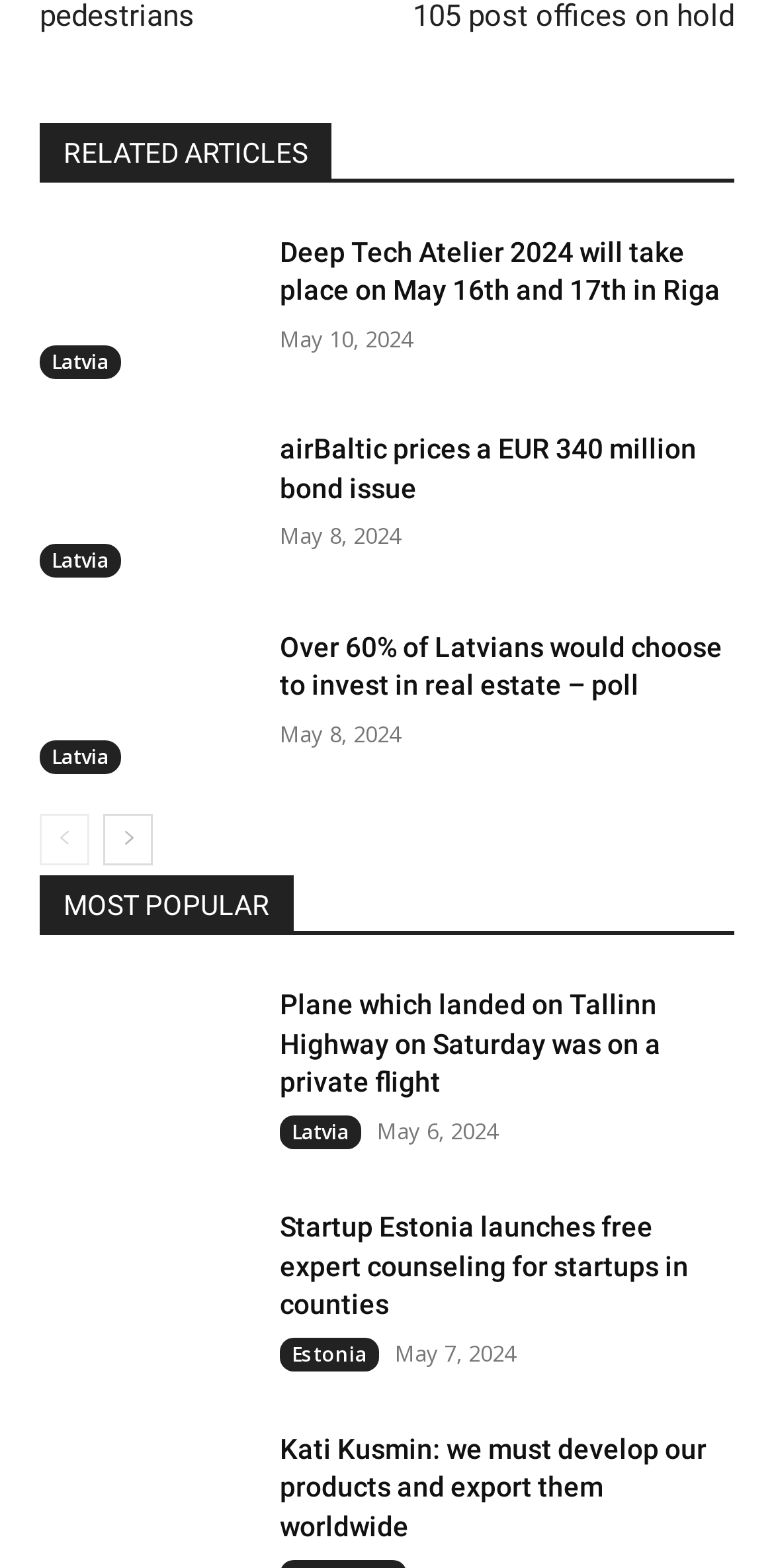How many pages are there in total?
Respond with a short answer, either a single word or a phrase, based on the image.

at least 2